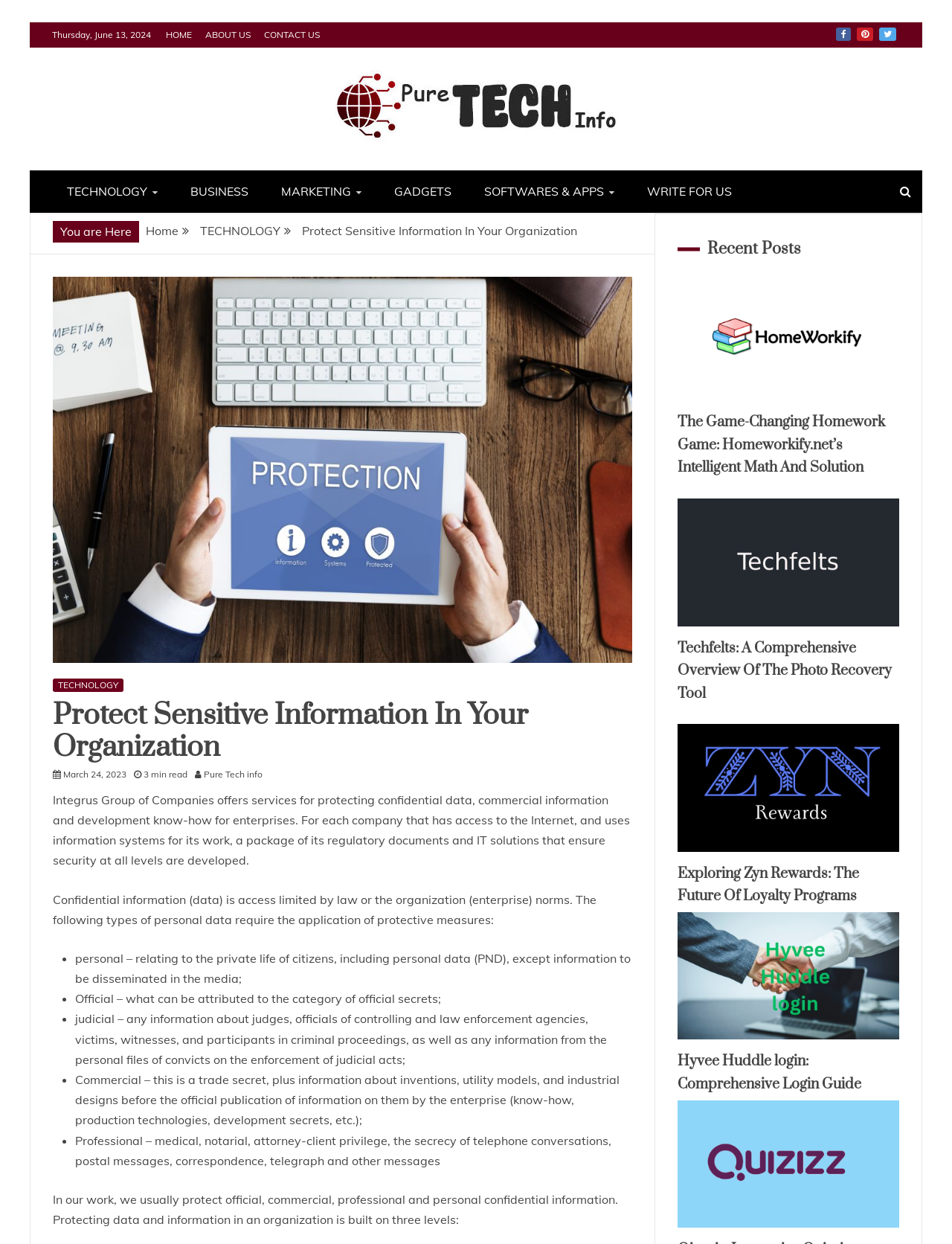Identify the bounding box for the UI element described as: "Video". Ensure the coordinates are four float numbers between 0 and 1, formatted as [left, top, right, bottom].

None